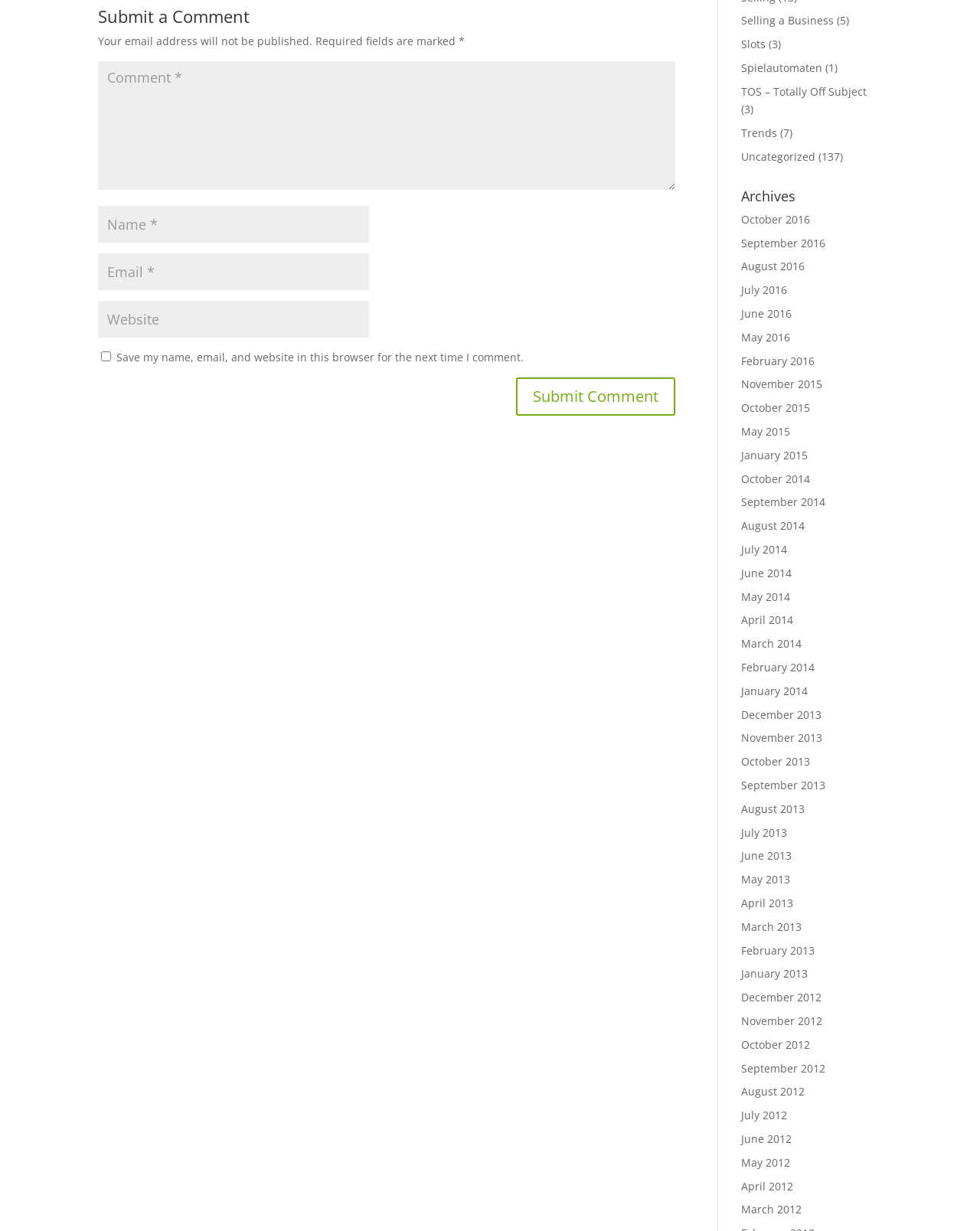Please locate the clickable area by providing the bounding box coordinates to follow this instruction: "Visit the 'Selling a Business' page".

[0.756, 0.011, 0.851, 0.023]